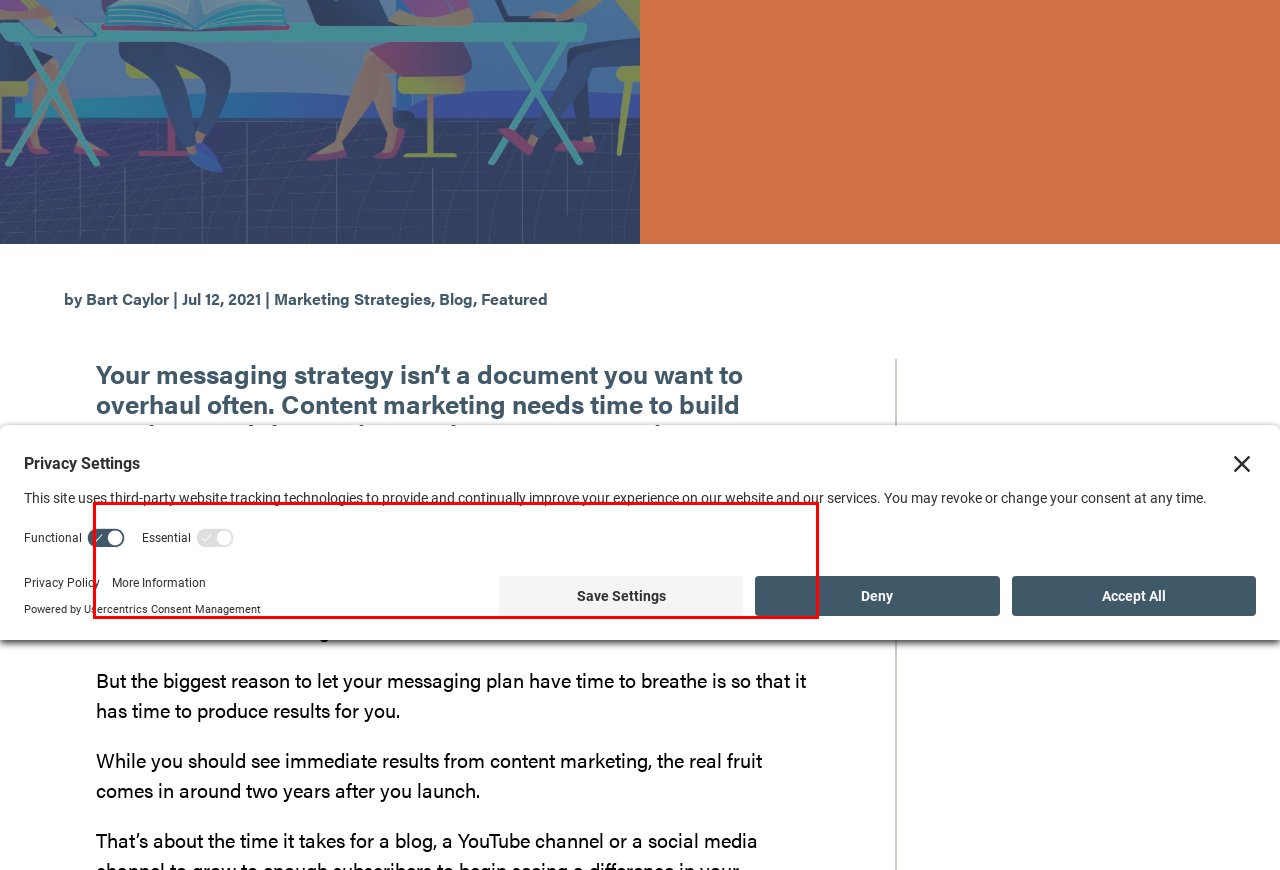There is a screenshot of a webpage with a red bounding box around a UI element. Please use OCR to extract the text within the red bounding box.

A good messaging strategy is the result of hard work, a LOT of thoughtful consideration, and probably some kind of investment in consulting, workshops, or training.